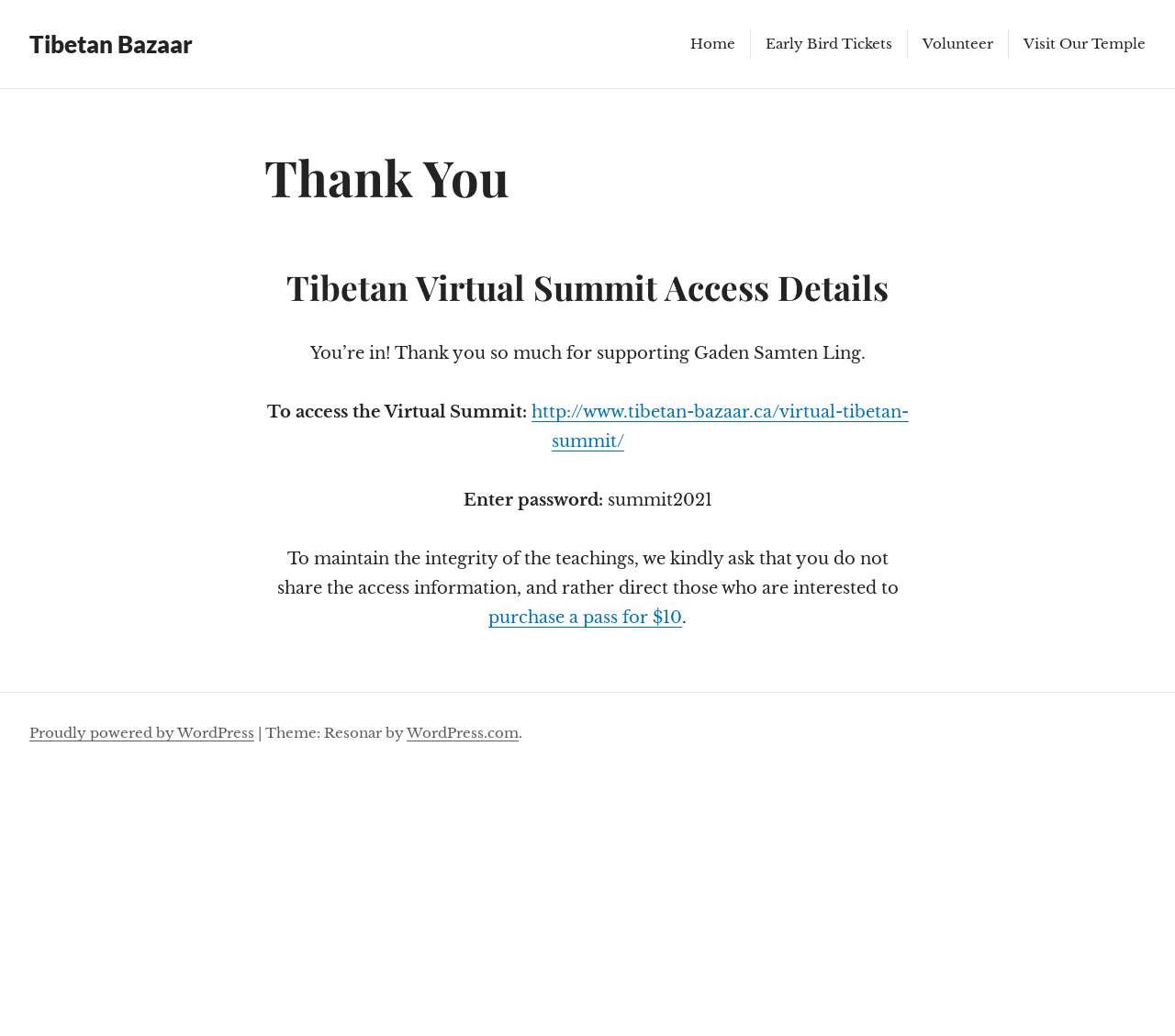Using the information in the image, give a comprehensive answer to the question: 
How much does a pass for the Virtual Summit cost?

The question can be answered by looking at the link 'purchase a pass for $10' which is part of the text asking people to direct others to purchase a pass instead of sharing the access information.